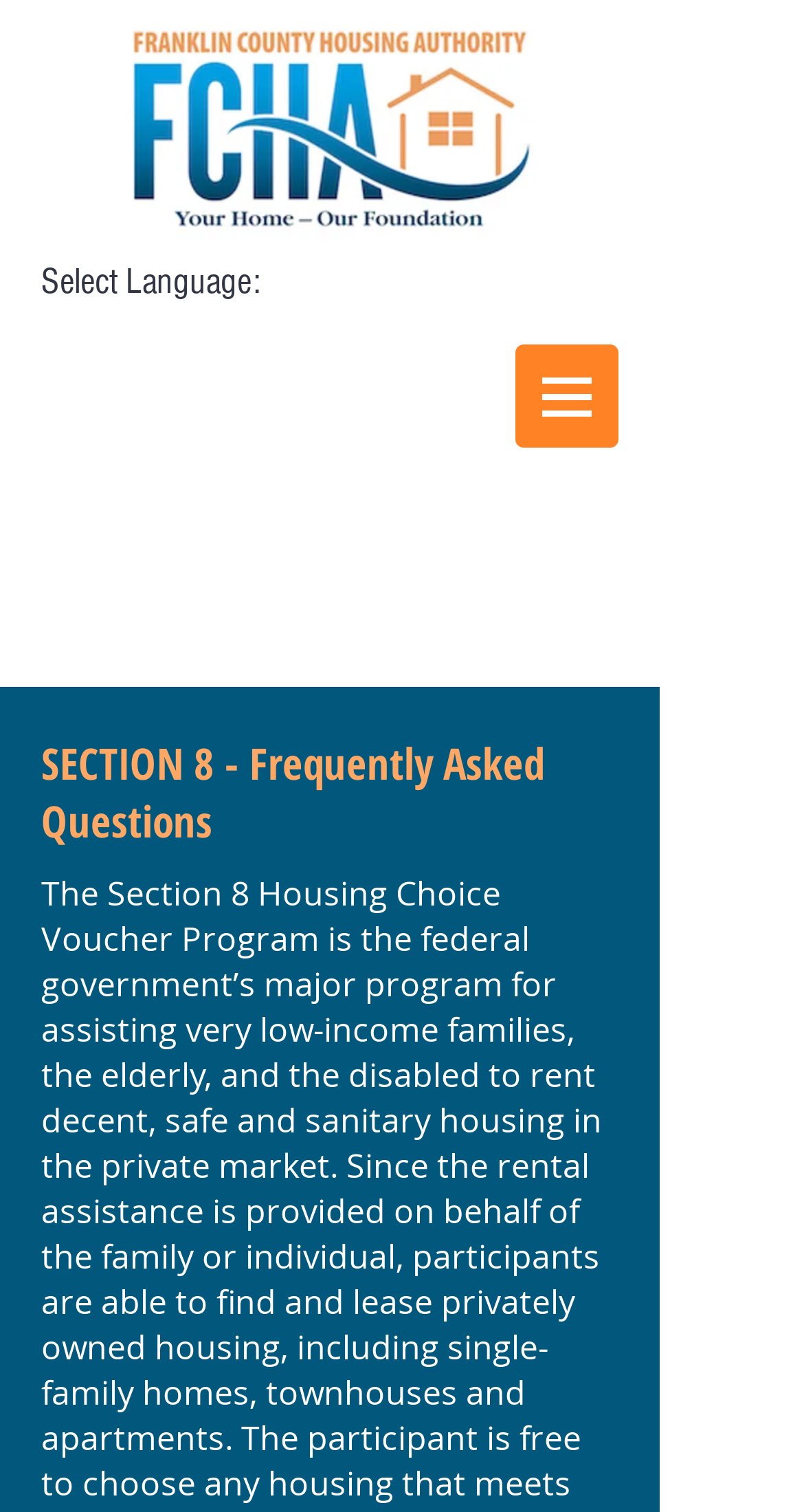Based on the image, provide a detailed response to the question:
What is the main topic of the webpage?

The main topic of the webpage is the Section 8 program, which is a housing program. The webpage provides information about the program, including eligibility requirements and how to apply, as indicated by the meta description.